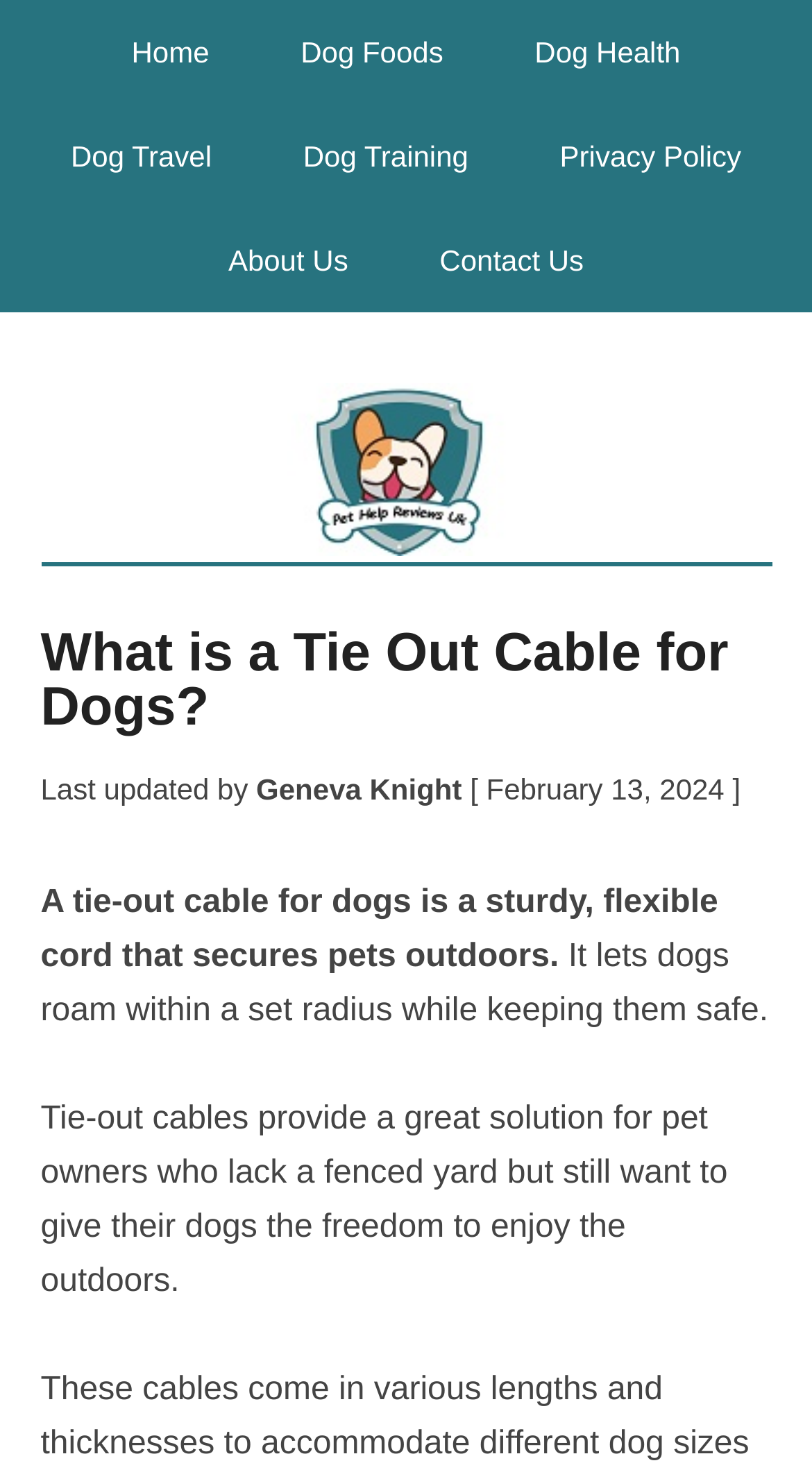Who last updated the webpage?
We need a detailed and exhaustive answer to the question. Please elaborate.

The webpage contains a section that indicates the last update, which includes the name 'Geneva Knight' as the person who made the update.